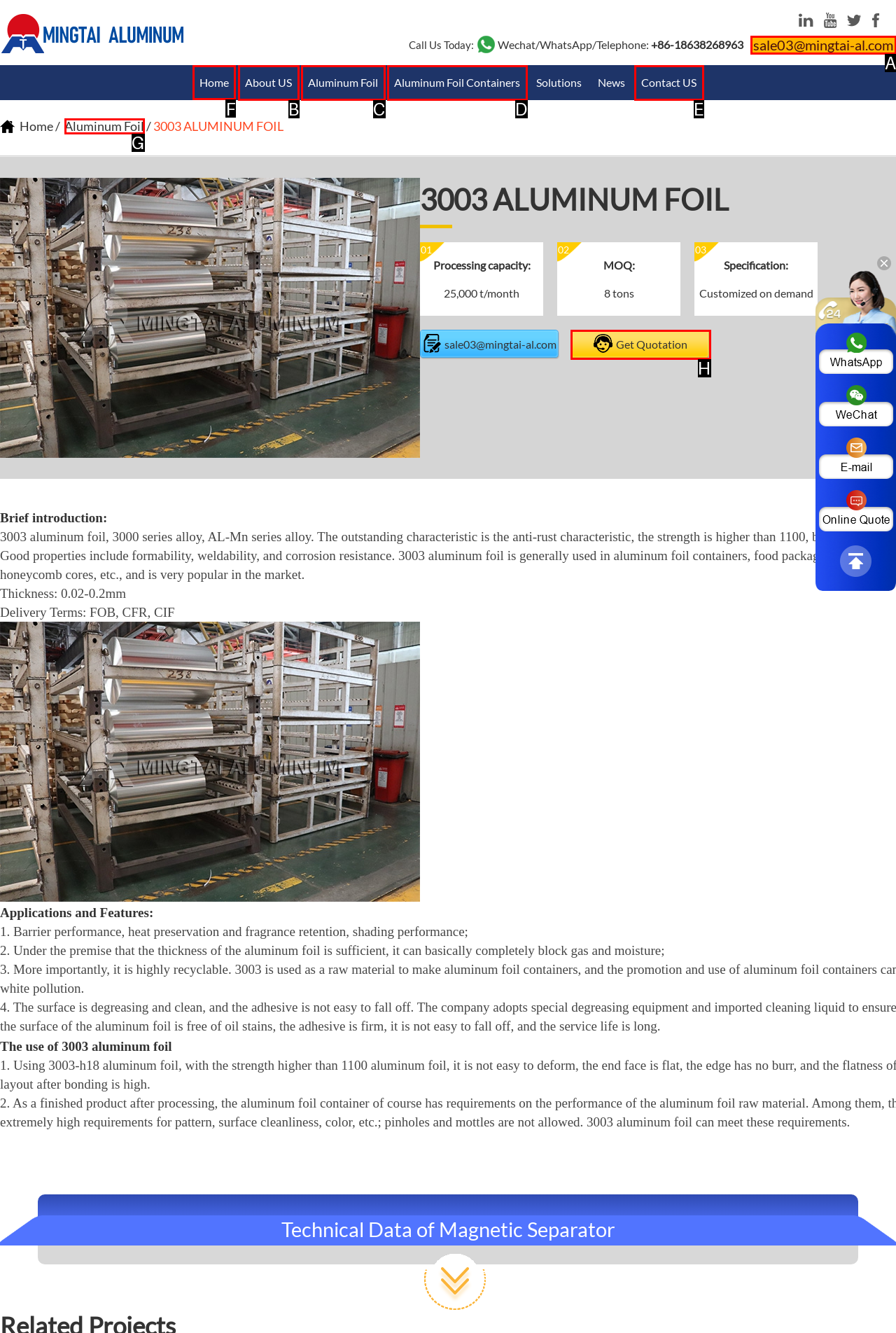Indicate the letter of the UI element that should be clicked to accomplish the task: Click the 'Home' link. Answer with the letter only.

F